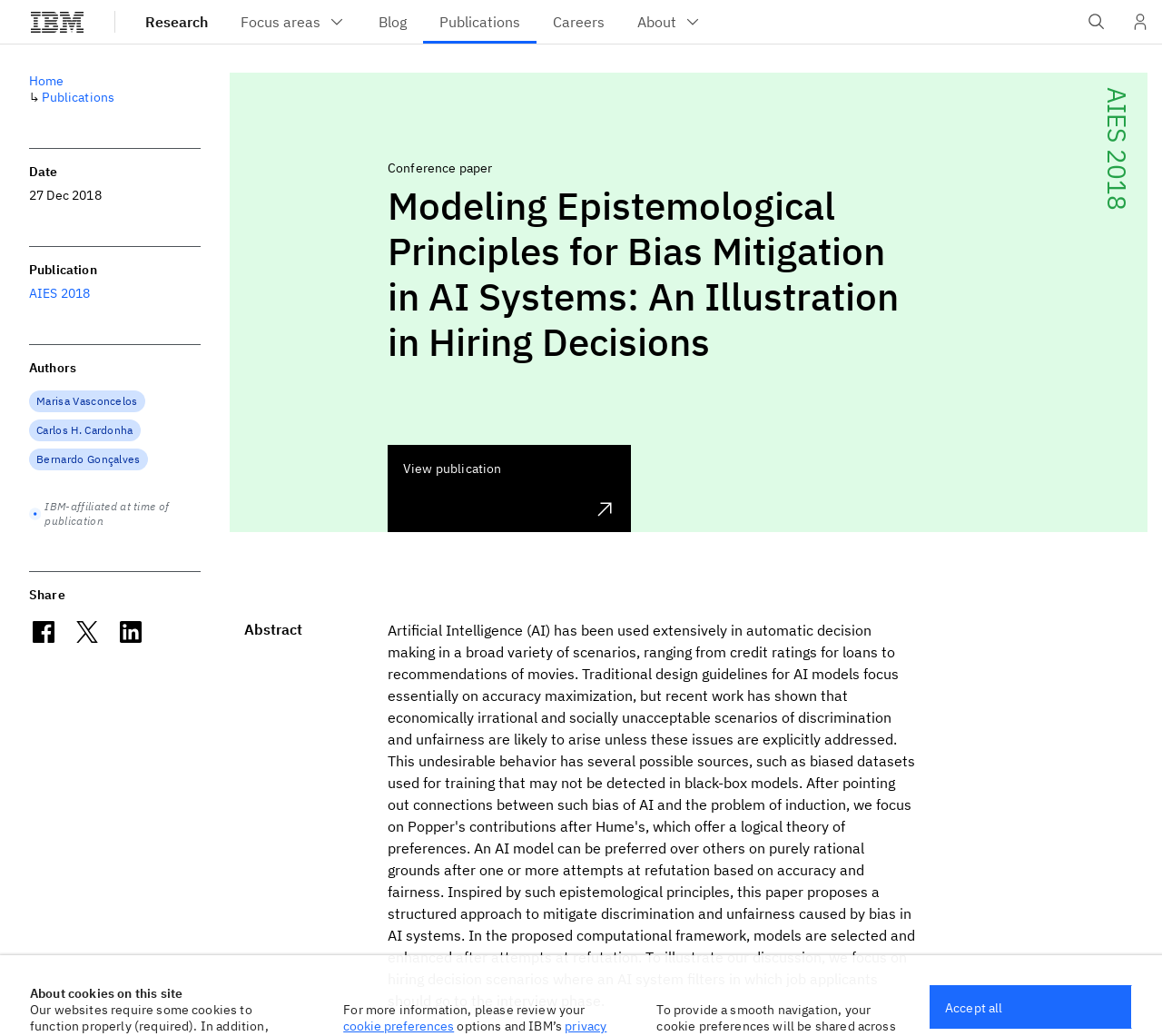From the webpage screenshot, identify the region described by Open IBM search field. Provide the bounding box coordinates as (top-left x, top-left y, bottom-right x, bottom-right y), with each value being a floating point number between 0 and 1.

[0.925, 0.0, 0.962, 0.042]